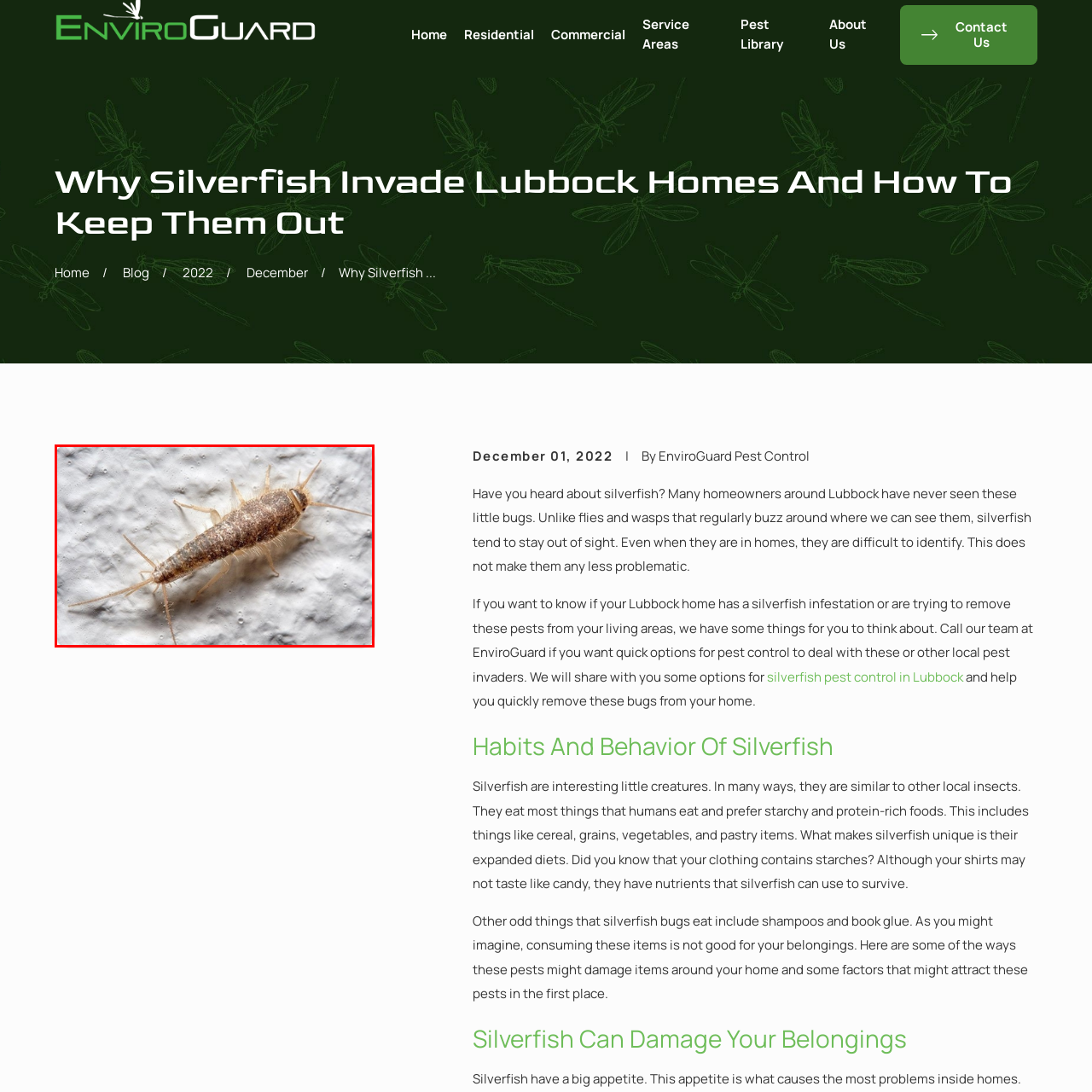Please look at the image highlighted by the red bounding box and provide a single word or phrase as an answer to this question:
Where do silverfish infestations often occur?

Lubbock